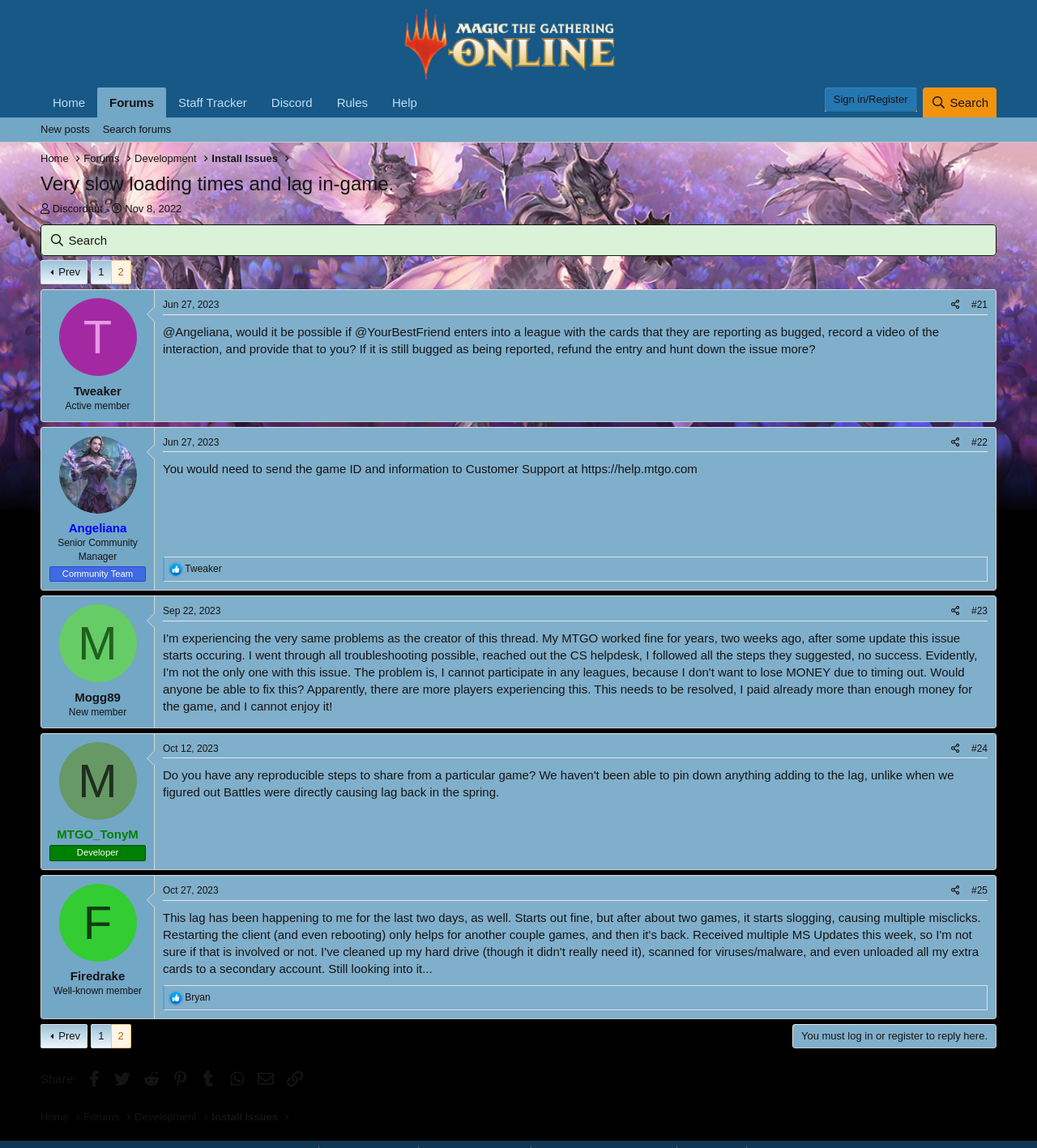Can you determine the main header of this webpage?

Very slow loading times and lag in-game.